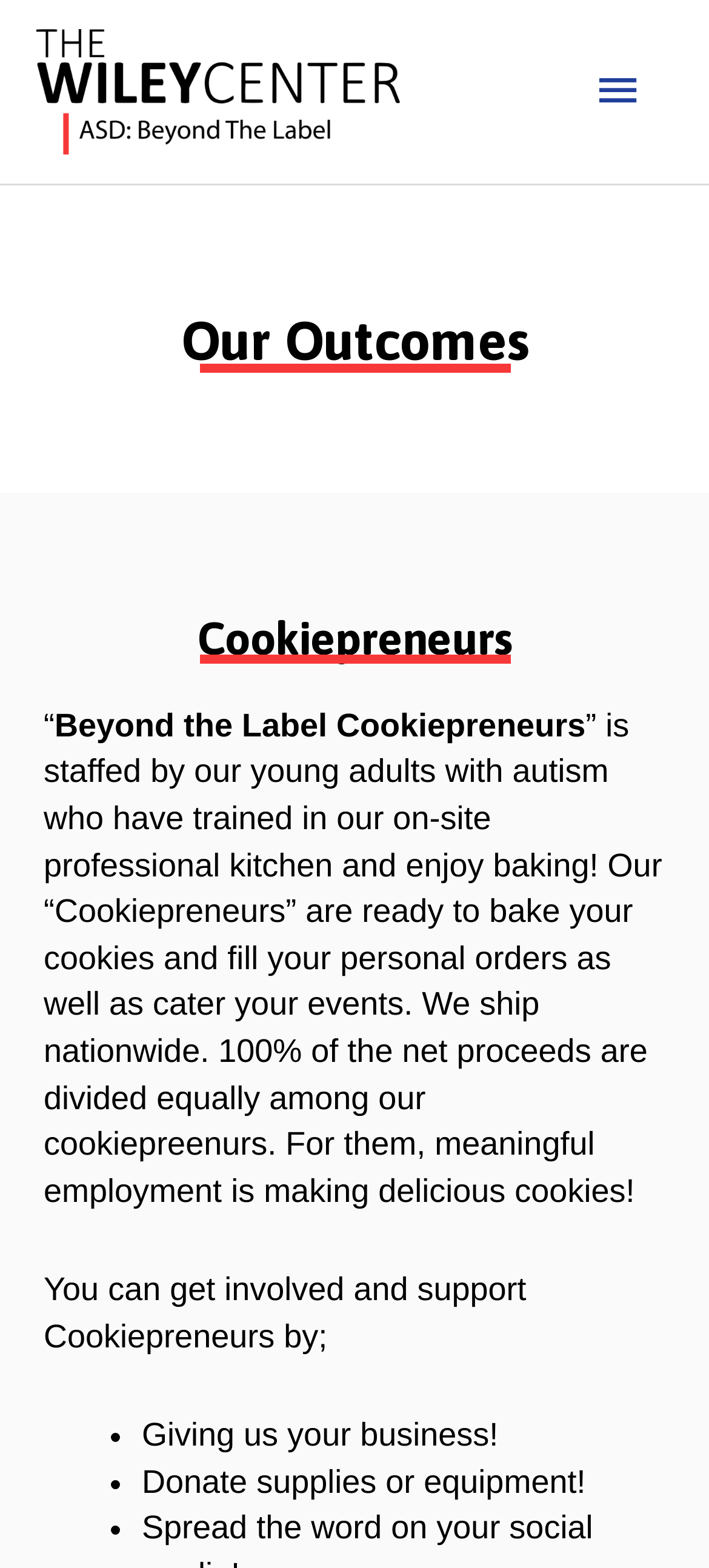Based on the element description: "Main Menu", identify the UI element and provide its bounding box coordinates. Use four float numbers between 0 and 1, [left, top, right, bottom].

[0.802, 0.026, 0.949, 0.092]